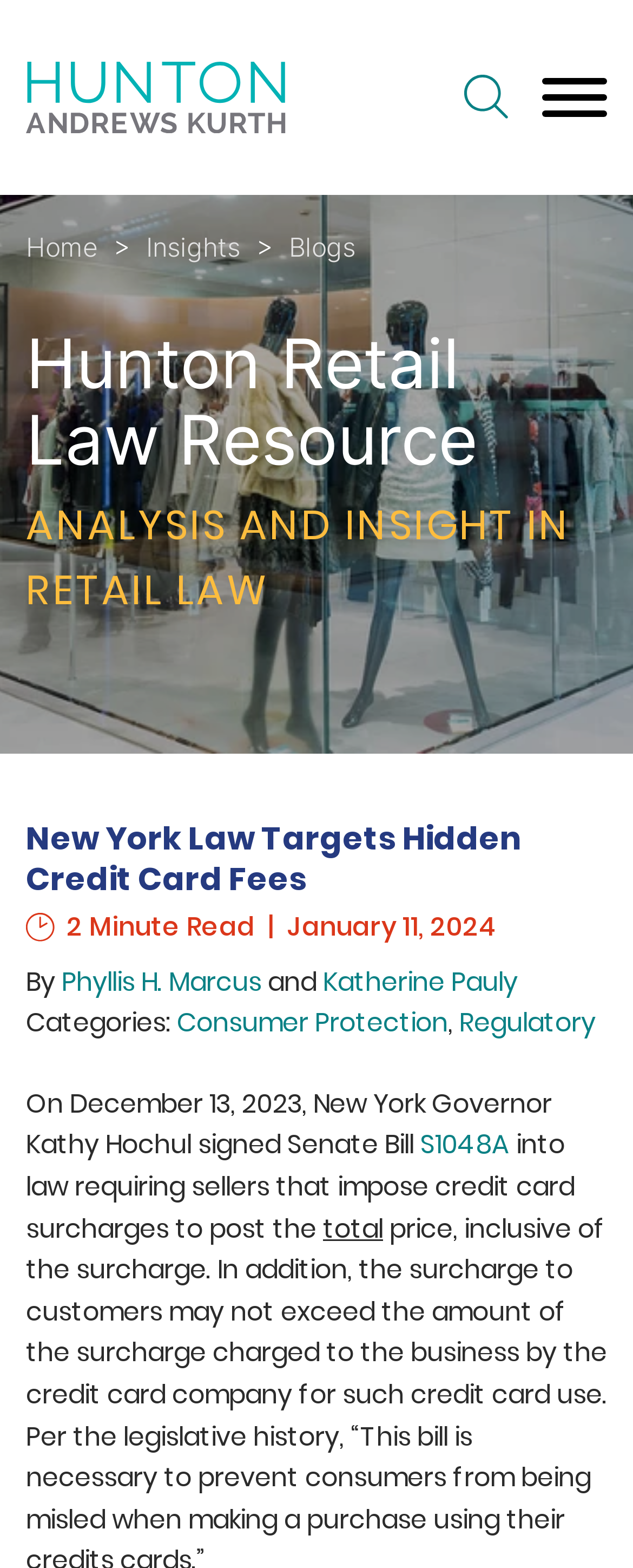Use a single word or phrase to respond to the question:
What is the title of the article?

New York Law Targets Hidden Credit Card Fees